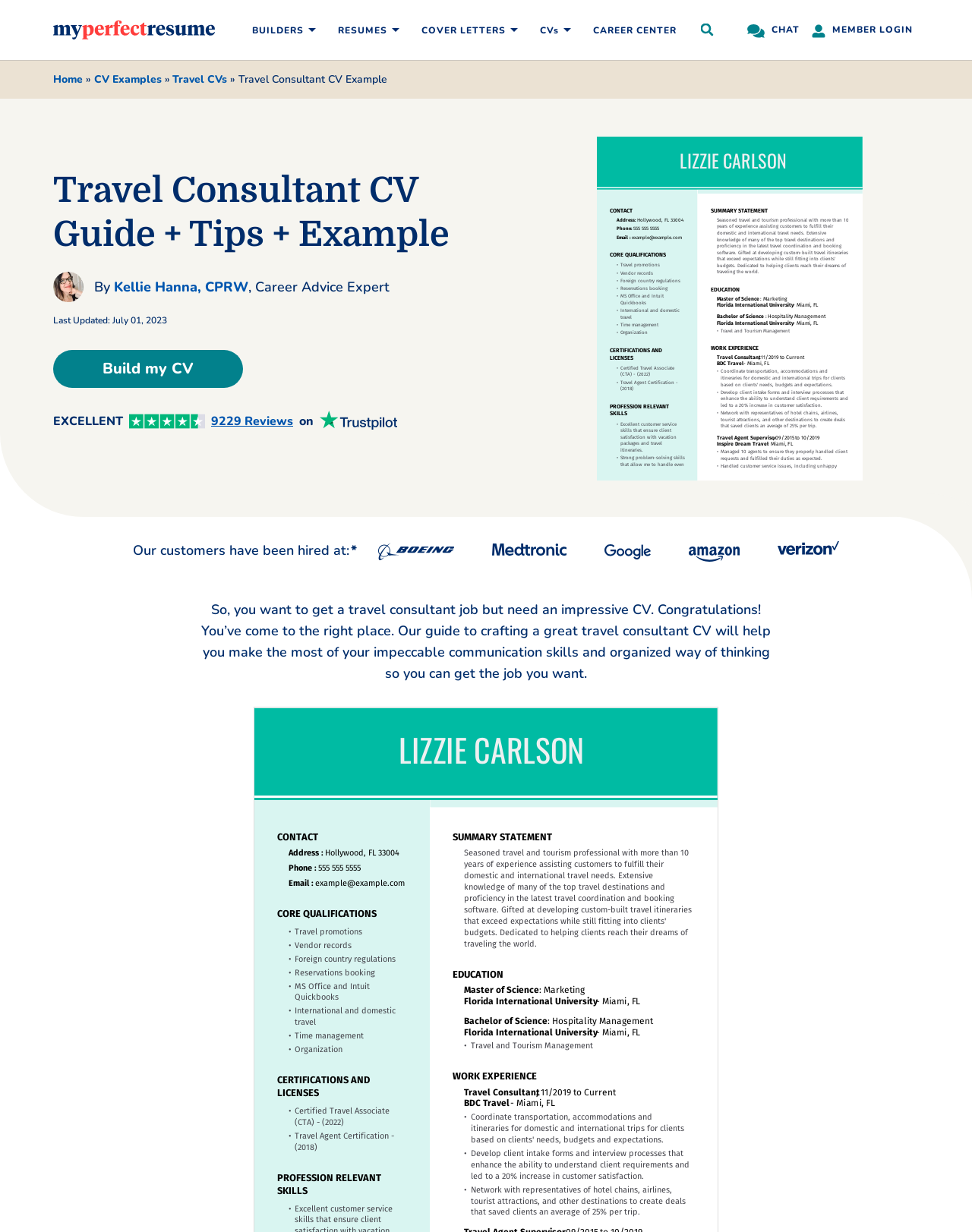What is the name of the website?
Using the information from the image, answer the question thoroughly.

I determined the name of the website by looking at the top-left corner of the webpage, where I found a link with the text 'MyPerfectResume' and an image with the same name.